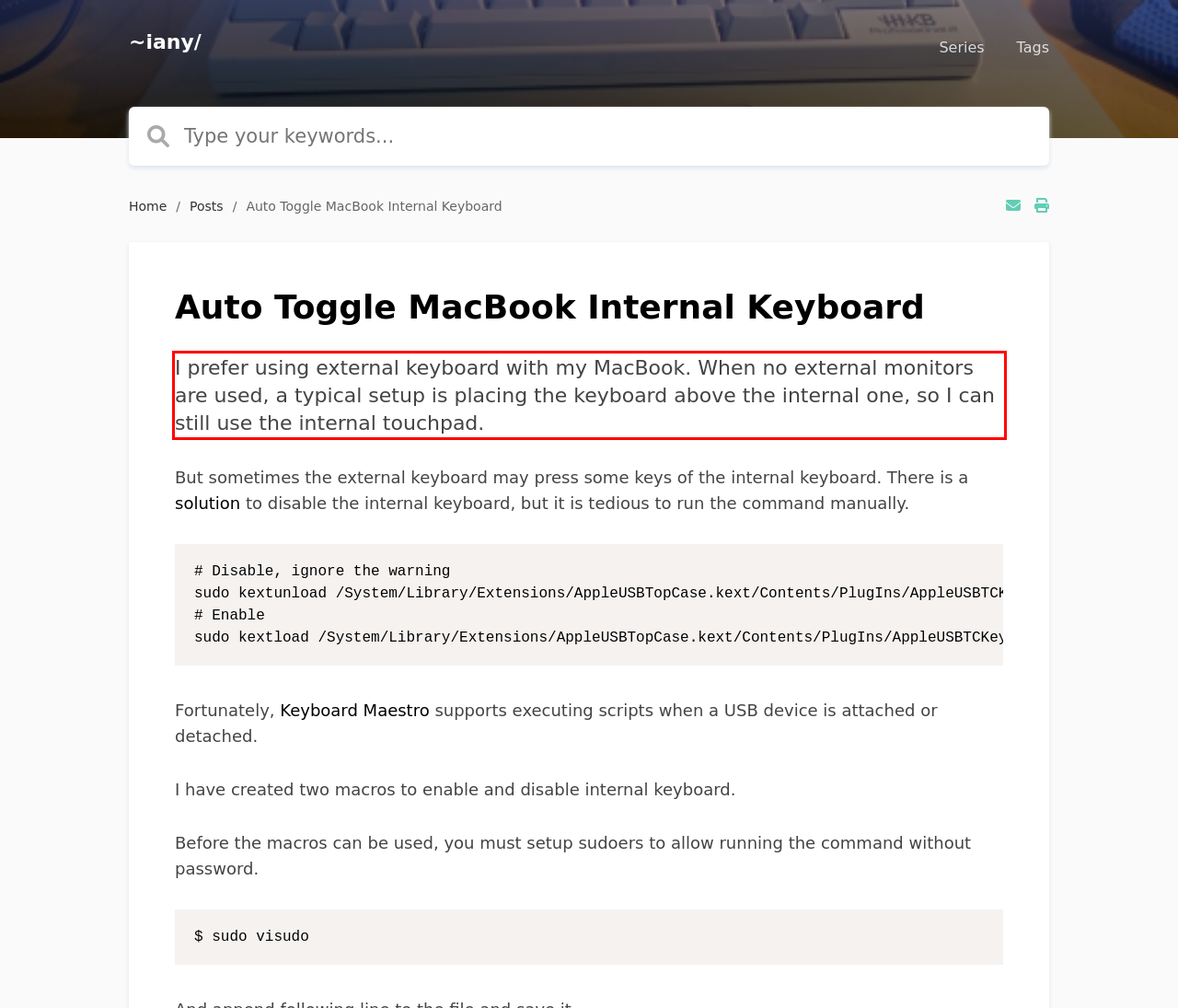Perform OCR on the text inside the red-bordered box in the provided screenshot and output the content.

I prefer using external keyboard with my MacBook. When no external monitors are used, a typical setup is placing the keyboard above the internal one, so I can still use the internal touchpad.